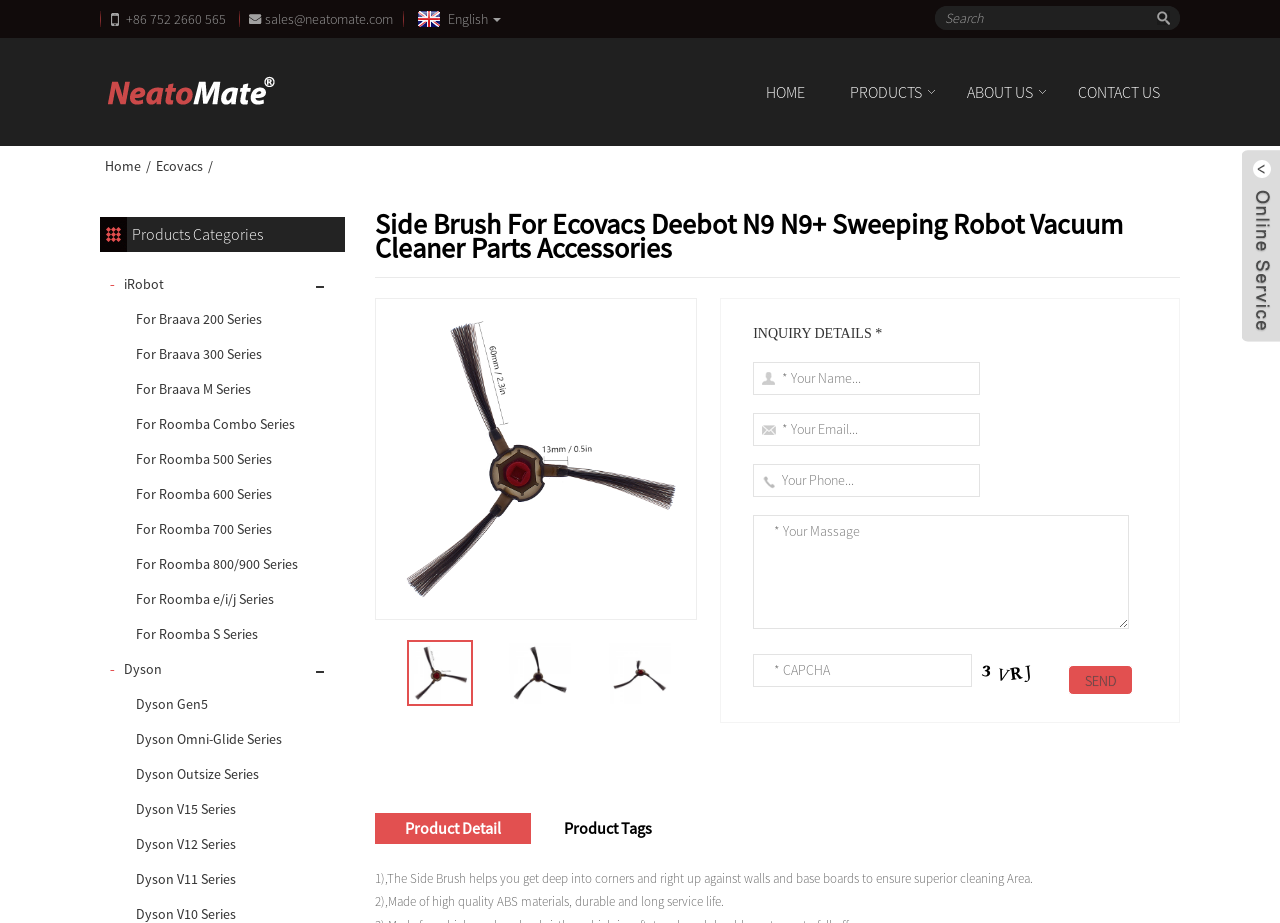From the webpage screenshot, predict the bounding box coordinates (top-left x, top-left y, bottom-right x, bottom-right y) for the UI element described here: input value="Search" name="s" value="Search"

[0.73, 0.007, 0.896, 0.033]